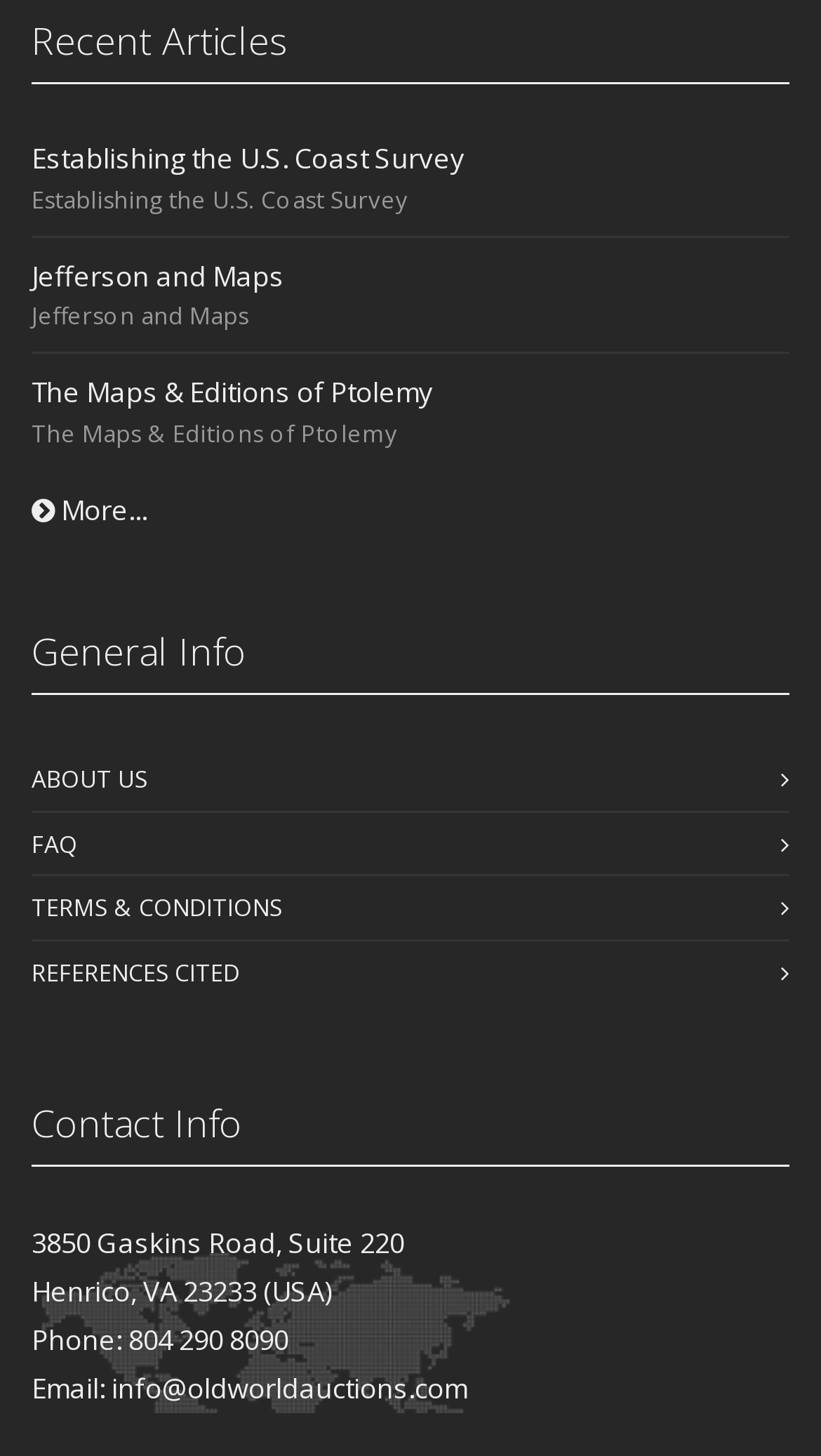Kindly determine the bounding box coordinates of the area that needs to be clicked to fulfill this instruction: "View recent articles".

[0.038, 0.096, 0.567, 0.122]